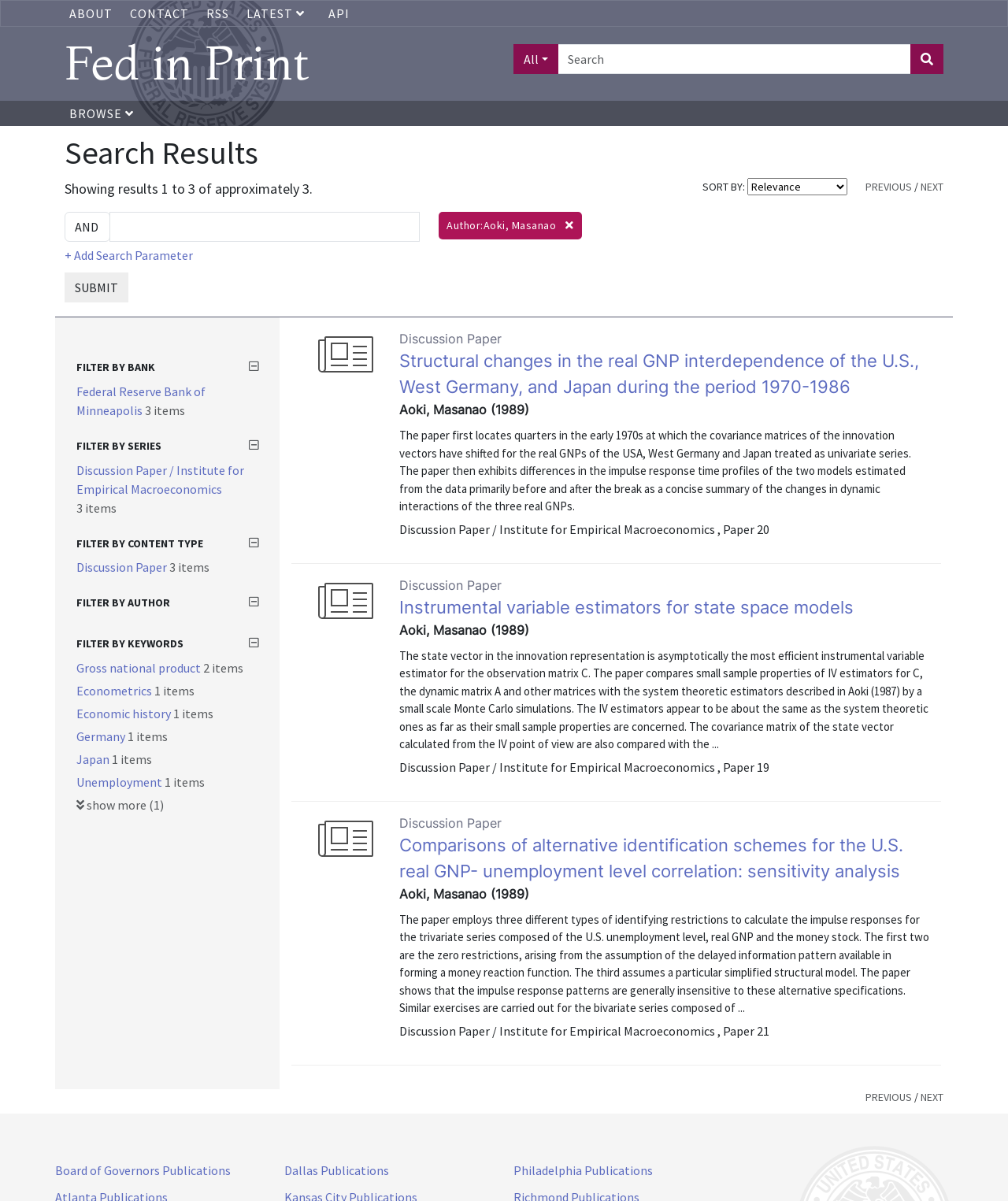Find the bounding box coordinates of the clickable region needed to perform the following instruction: "View author information". The coordinates should be provided as four float numbers between 0 and 1, i.e., [left, top, right, bottom].

[0.443, 0.182, 0.557, 0.193]